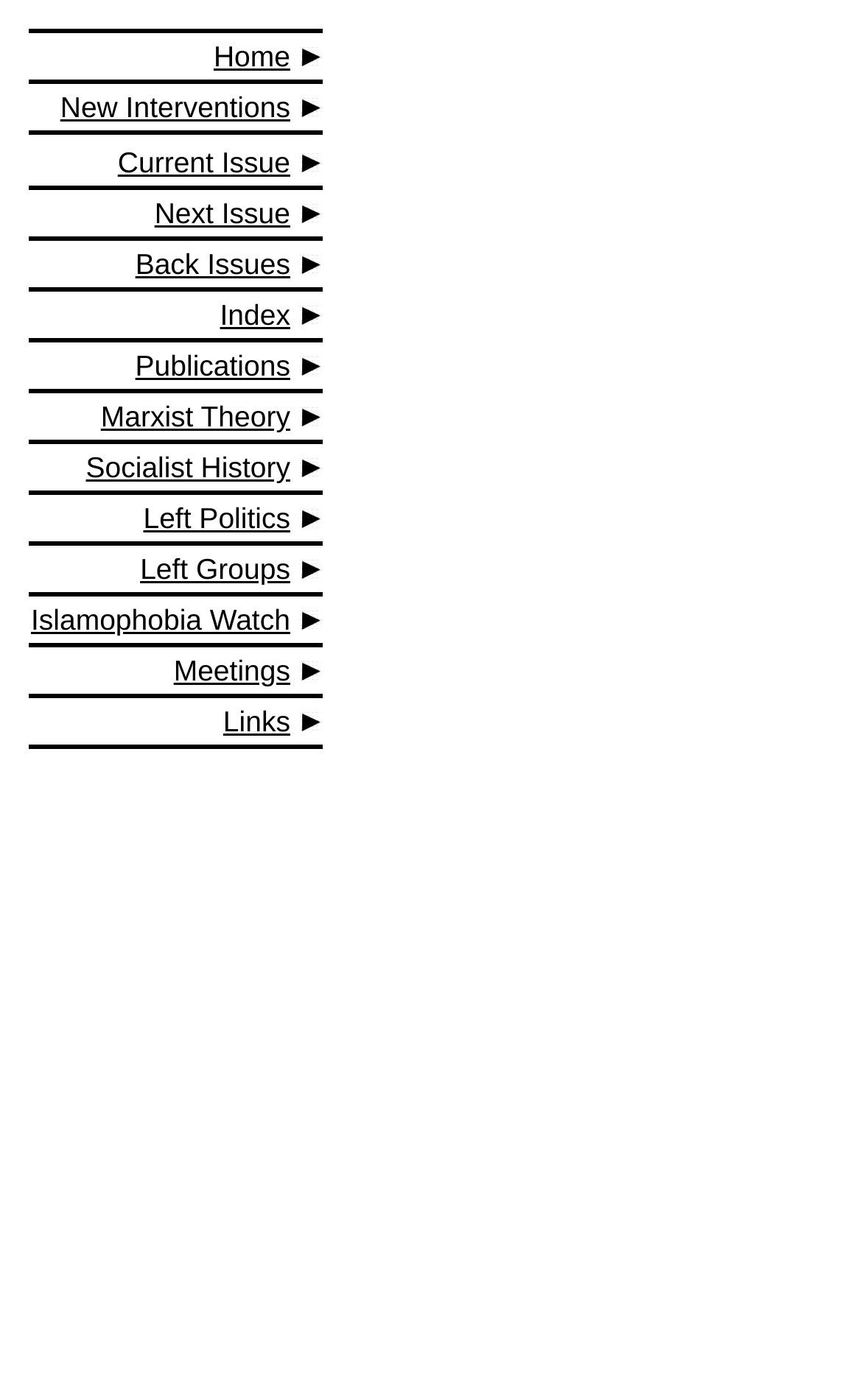Identify the bounding box coordinates of the element to click to follow this instruction: 'Check Left Politics'. Ensure the coordinates are four float values between 0 and 1, provided as [left, top, right, bottom].

[0.166, 0.358, 0.337, 0.382]